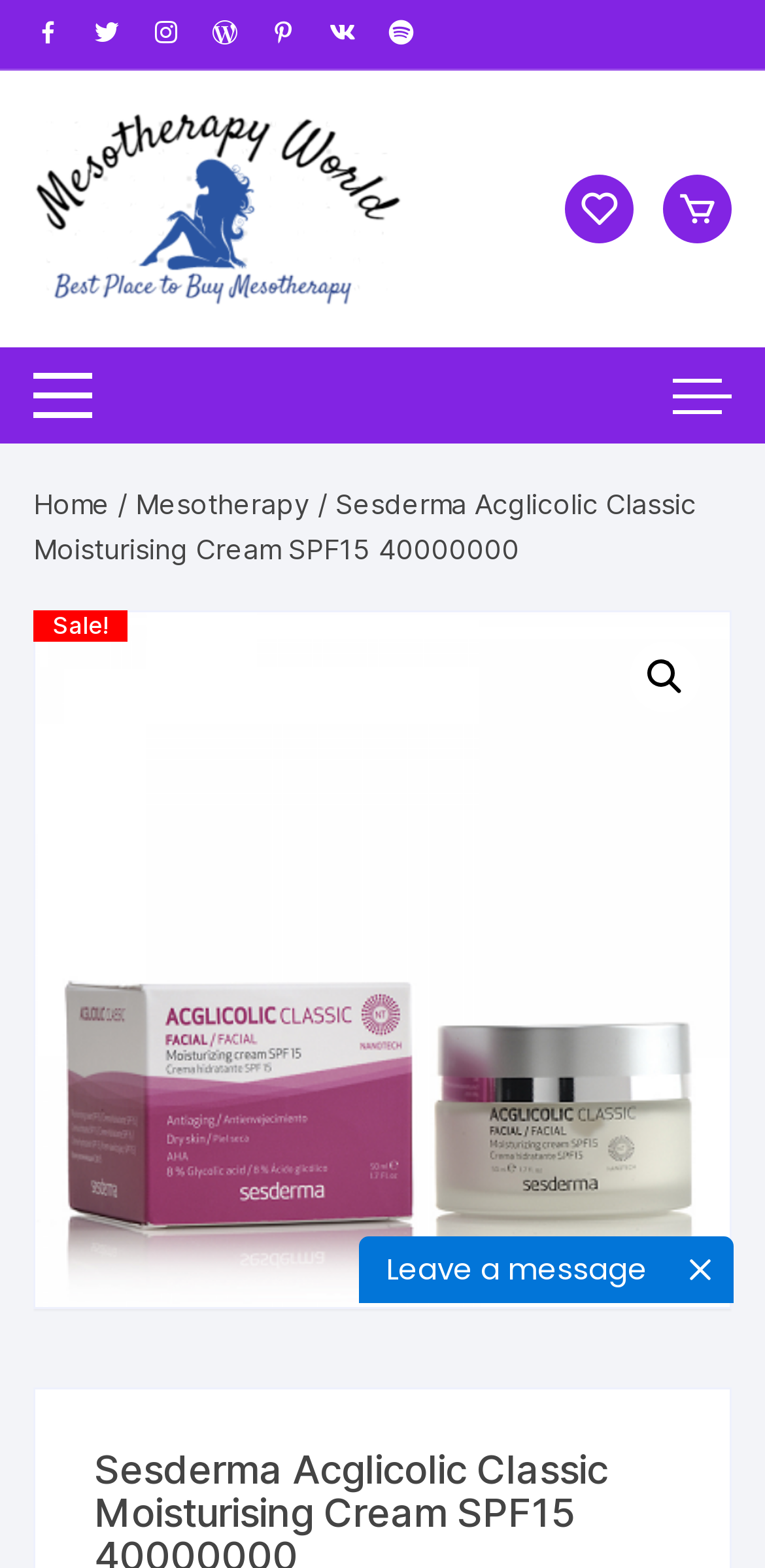What is the product name?
Use the information from the screenshot to give a comprehensive response to the question.

The product name can be found in the title of the webpage and also in the link with the longest text content, which is 'Sesderma Acglicolic Classic Moisturising Cream SPF15 40000000'.